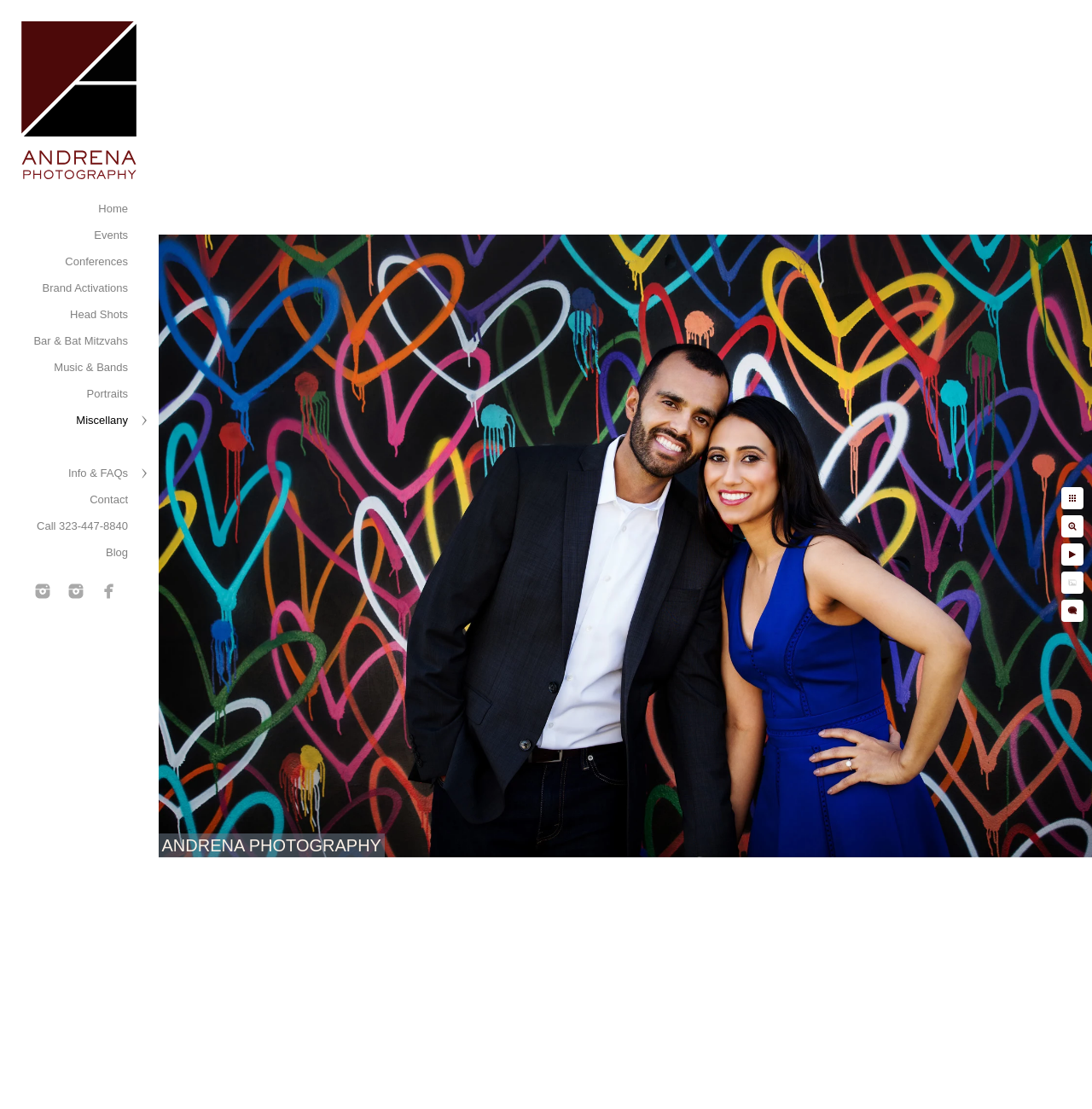Can you find the bounding box coordinates of the area I should click to execute the following instruction: "go to home page"?

[0.09, 0.182, 0.117, 0.194]